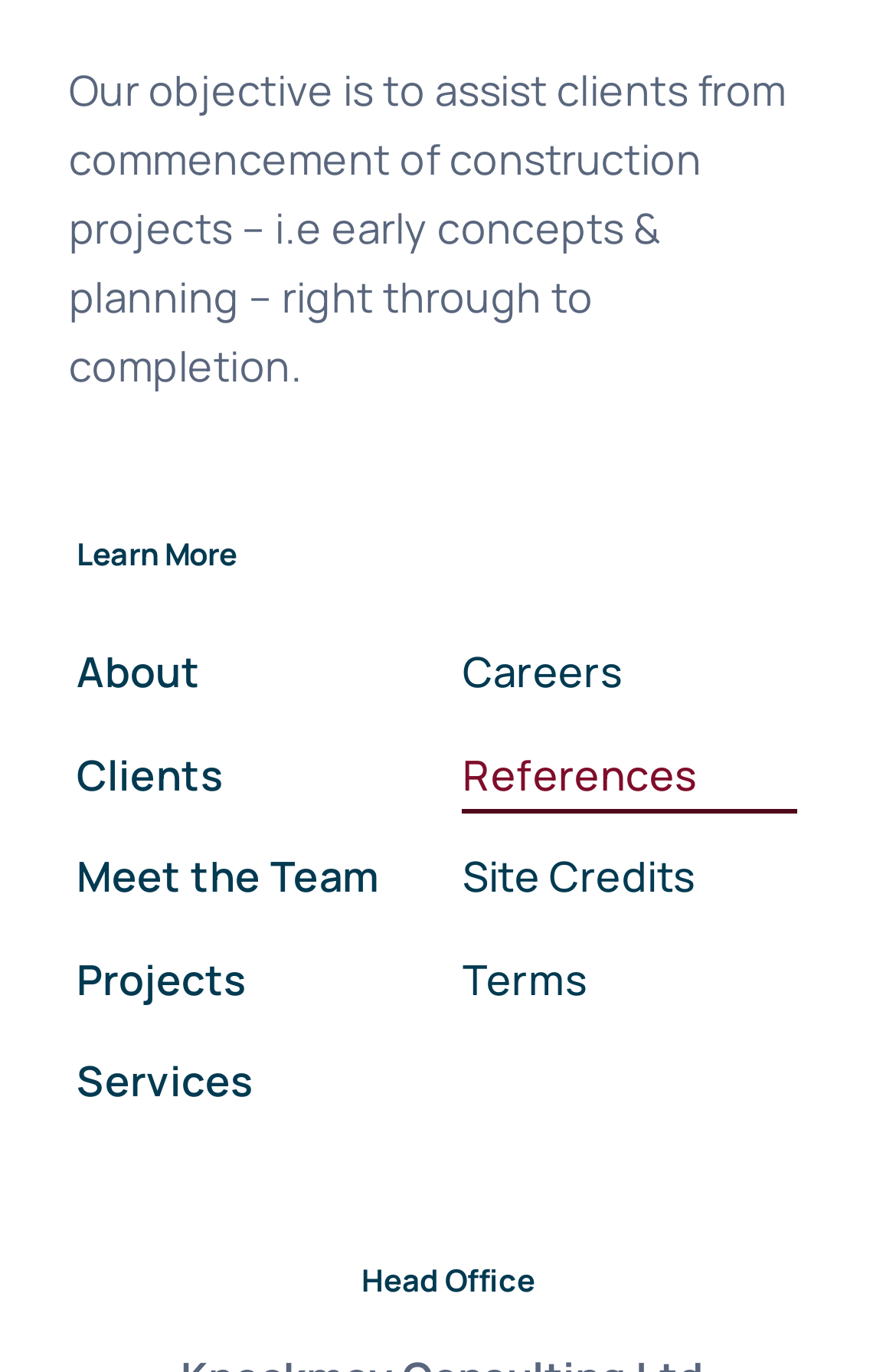How many links are in the Global Footer Overview Left?
Please ensure your answer to the question is detailed and covers all necessary aspects.

By examining the navigation element 'Global Footer Overview Left', we can see that it contains 5 link elements, namely 'About', 'Clients', 'Meet the Team', 'Projects', and 'Services'.